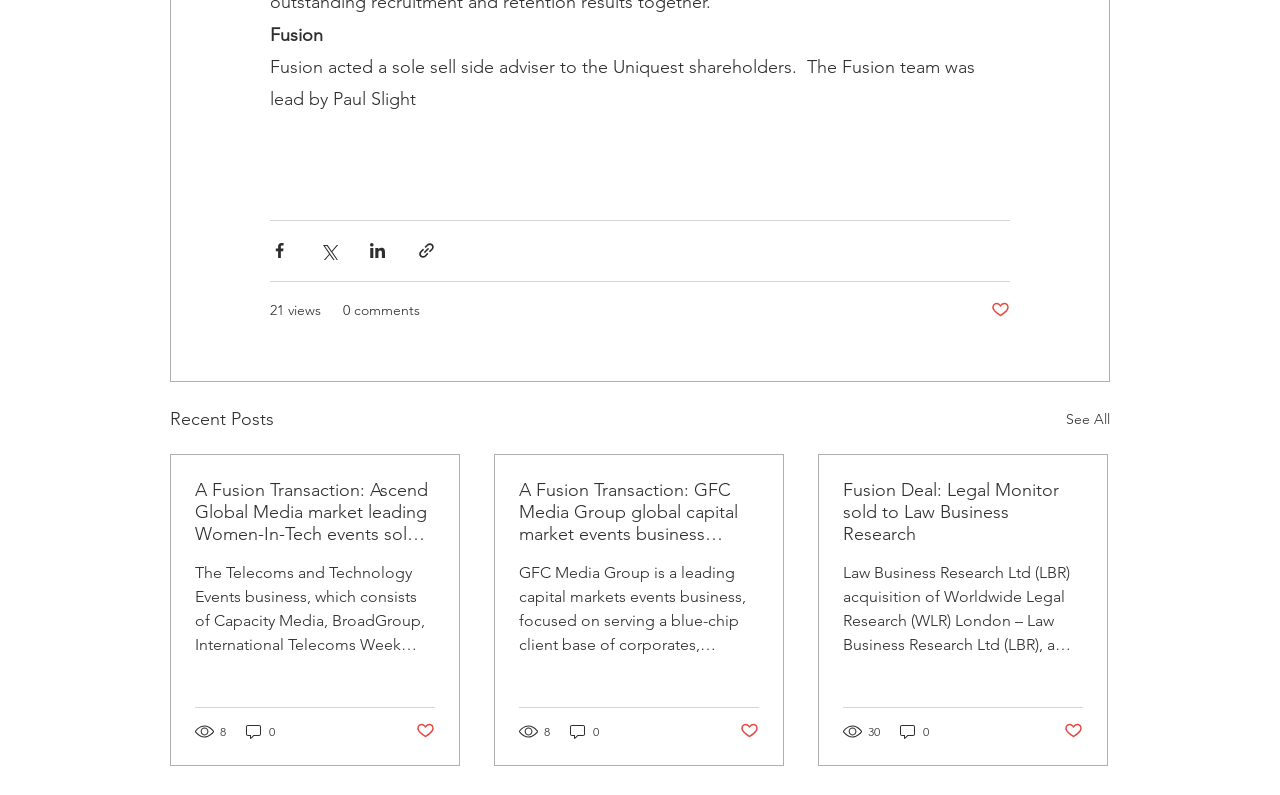Identify the bounding box coordinates of the element to click to follow this instruction: 'View recent posts'. Ensure the coordinates are four float values between 0 and 1, provided as [left, top, right, bottom].

[0.133, 0.509, 0.214, 0.546]